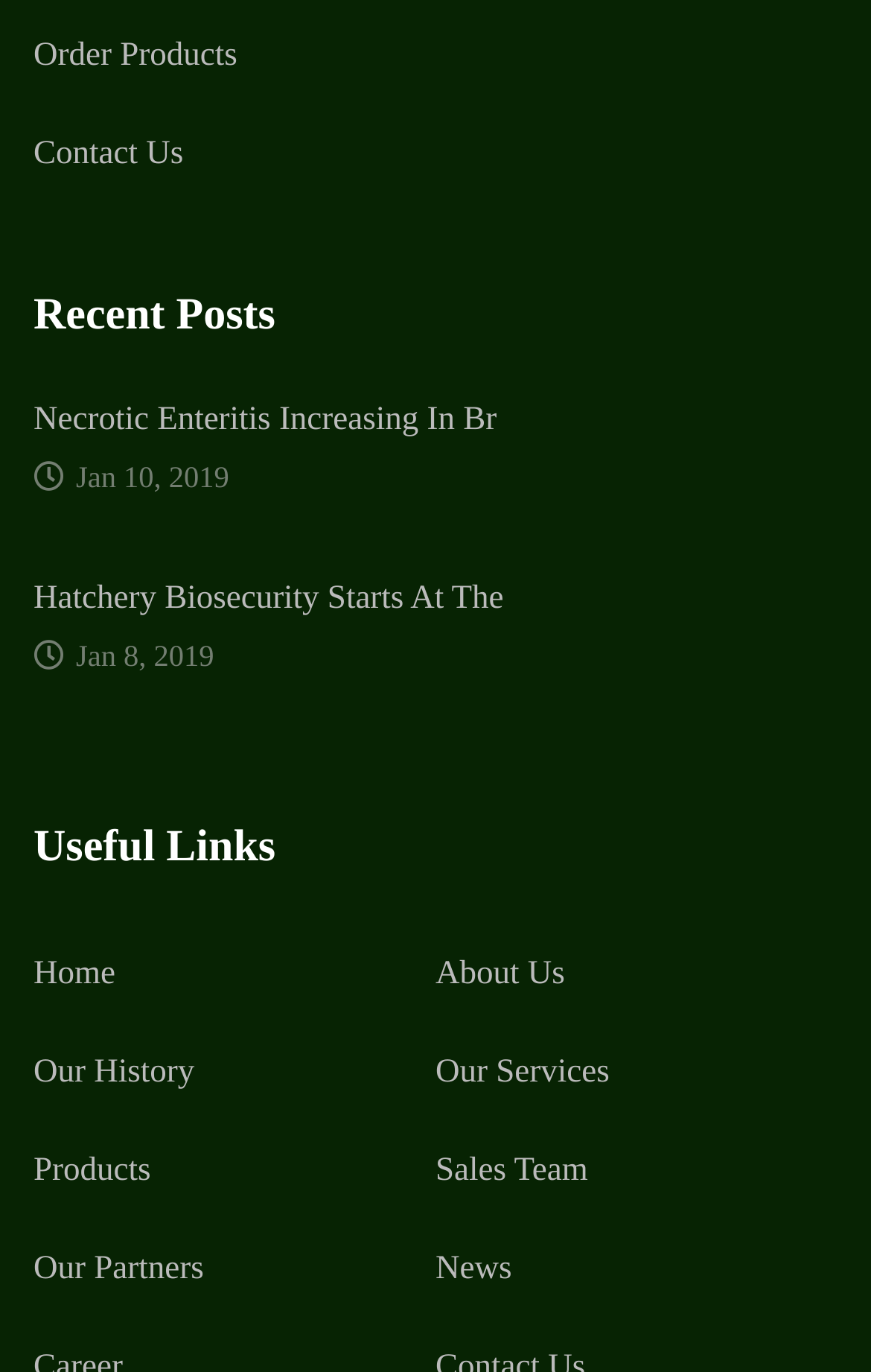Please identify the bounding box coordinates of the element that needs to be clicked to execute the following command: "go to home page". Provide the bounding box using four float numbers between 0 and 1, formatted as [left, top, right, bottom].

None